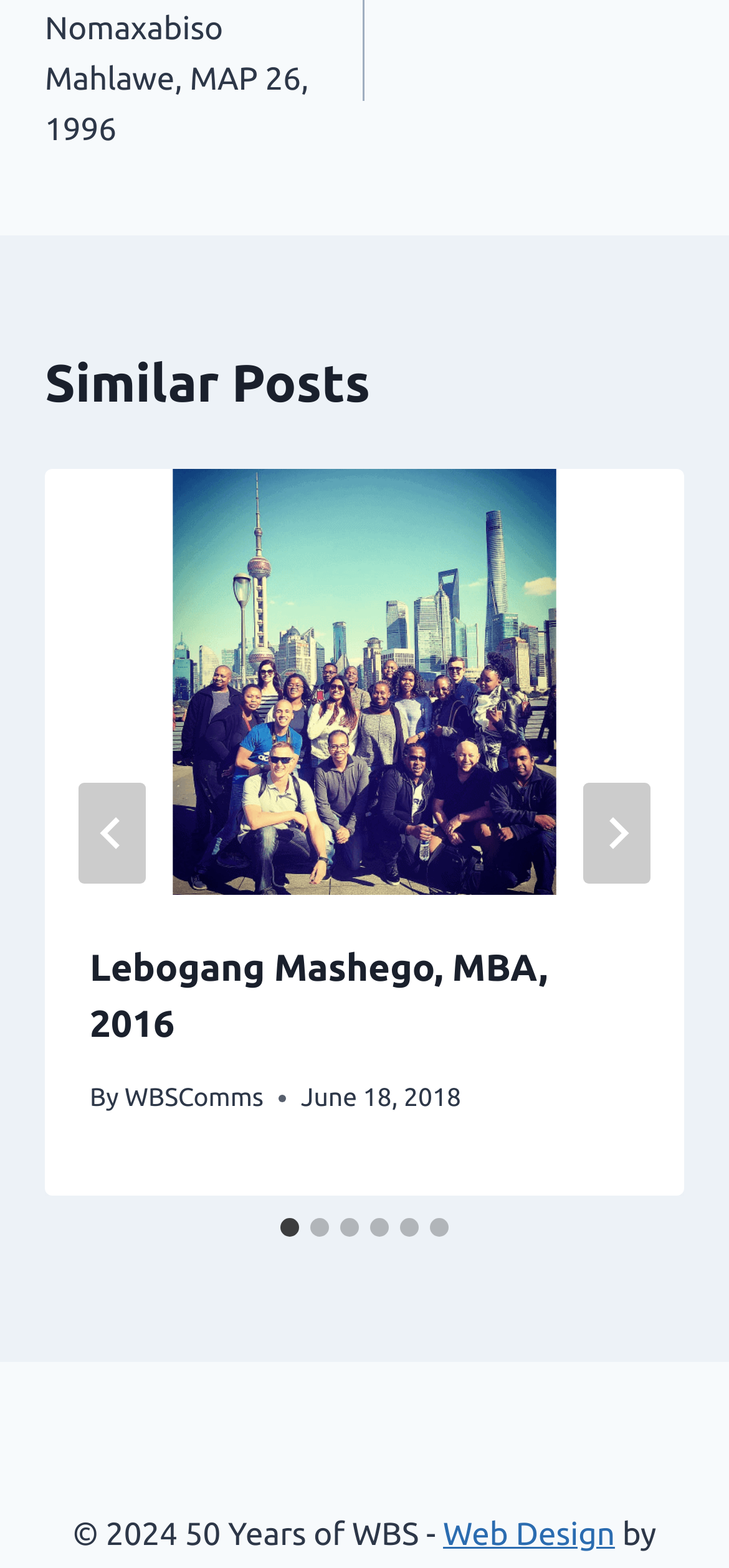Carefully examine the image and provide an in-depth answer to the question: What is the date of the first post?

I found the date of the first post by looking at the time element with the ID 531, which contains the text 'June 18, 2018'.